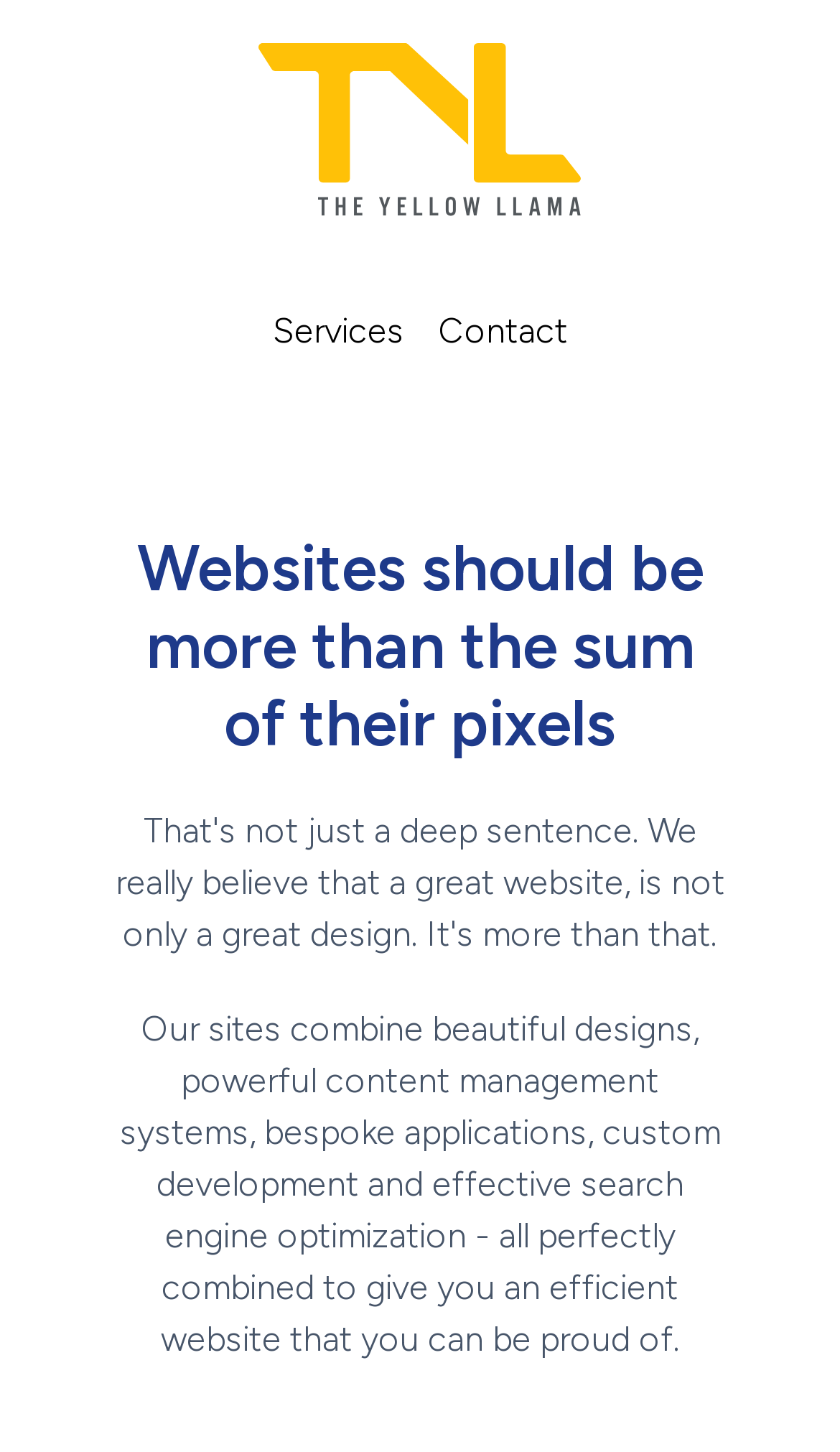Identify and provide the bounding box coordinates of the UI element described: "parent_node: Services". The coordinates should be formatted as [left, top, right, bottom], with each number being a float between 0 and 1.

[0.308, 0.03, 0.692, 0.151]